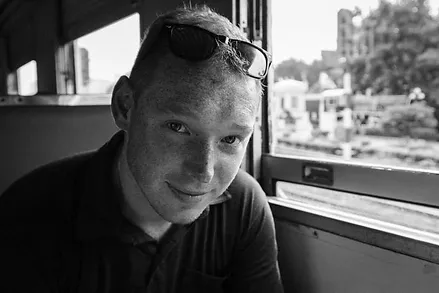Offer an in-depth description of the image shown.

In this captivating black and white image, a young man with a cheerful expression is seated near a window. His short hair is complemented by sunglasses resting atop his head, and he appears relaxed, exuding a sense of warmth and friendliness. The soft light filtering through the window highlights his freckles, adding to the character of his face. Behind him, hints of a scenic view outside the window are visible, suggesting that he is on a journey, possibly in a train or a bus, immersed in a moment of reflection amid the unfolding landscape. This image encapsulates a blend of adventure and tranquility, inviting viewers to appreciate the beauty in everyday experiences.